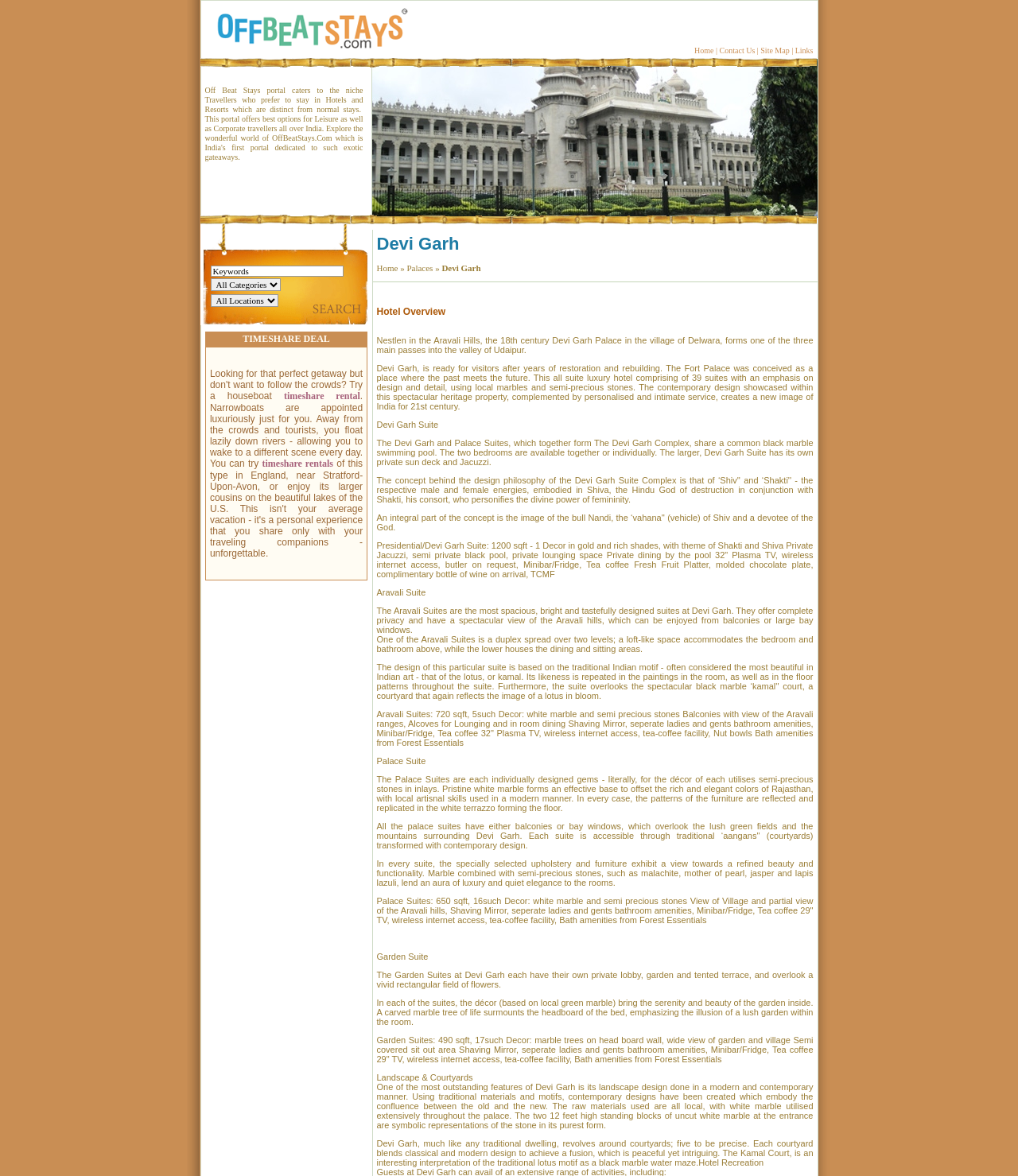Describe all the visual and textual components of the webpage comprehensively.

This webpage is about Offbeat Stays, a portal that offers unique and exotic getaway options in India. At the top of the page, there is a navigation bar with links to "Home", "Contact Us", "Site Map", and "Links". Below this, there is a brief introduction to Offbeat Stays, which caters to niche travelers who prefer to stay in hotels and resorts that are distinct from normal stays.

On the left side of the page, there is a section with a heading "Palaces in India" and an image below it. This section appears to be a featured section highlighting one of the unique stay options.

In the main content area, there is a table with a search function that allows users to search for specific categories and locations. Below this, there is a section with a heading "TIMESHARE DEAL" and a brief description of a houseboat timeshare rental experience.

Further down the page, there is a section dedicated to Devi Garh, a palace hotel in India. This section includes several paragraphs of descriptive text about the hotel's suites, amenities, and landscape design. There are also several static text elements that provide more detailed information about the different types of suites, including the Aravali Suites, Palace Suites, and Garden Suites.

Throughout the page, there are several images and links to other pages, including a link to "timeshare rental" and "timeshare rentals". The overall layout of the page is organized and easy to navigate, with clear headings and concise descriptions of the different sections.